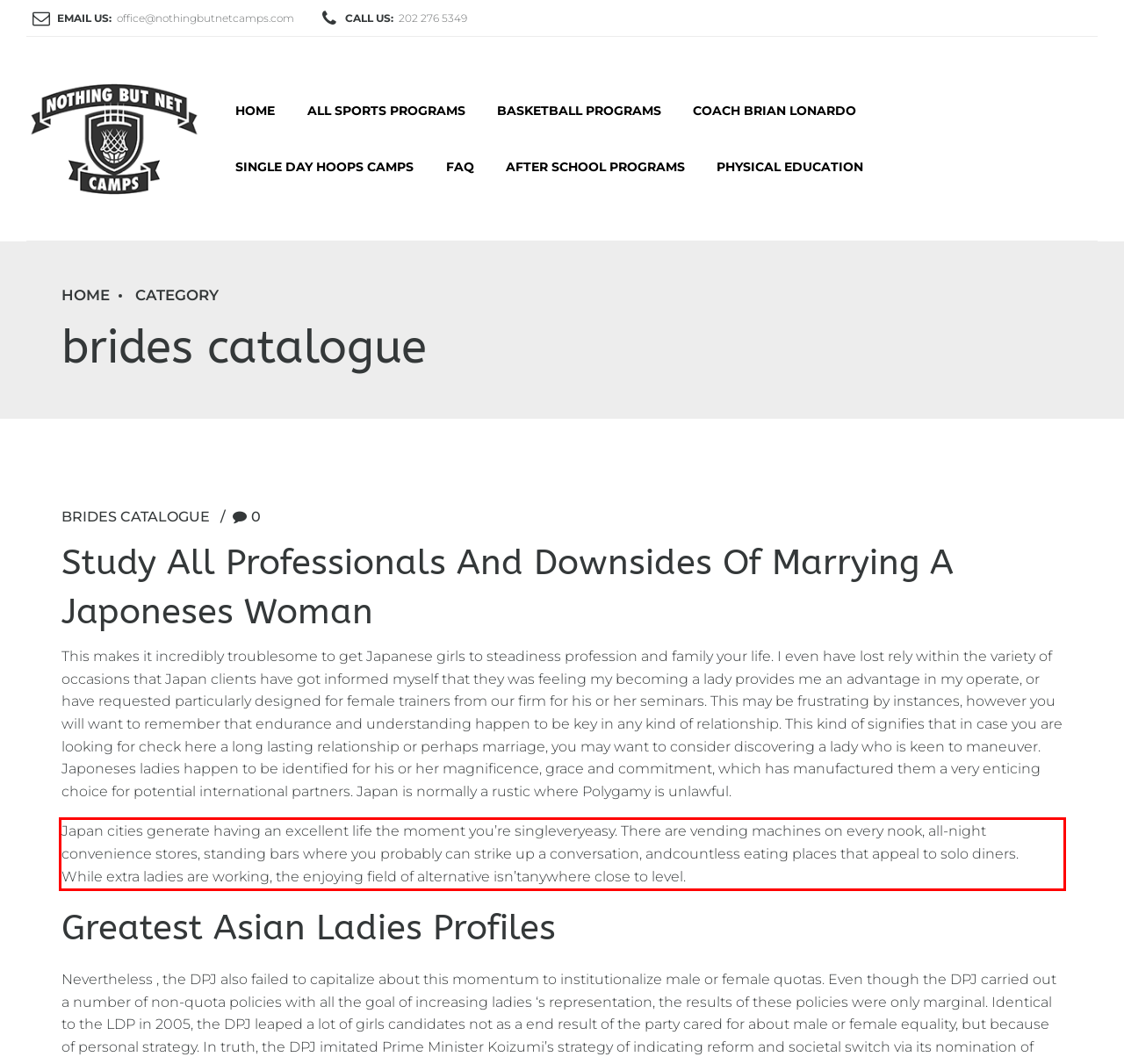You are provided with a screenshot of a webpage containing a red bounding box. Please extract the text enclosed by this red bounding box.

Japan cities generate having an excellent life the moment you’re singleveryeasy. There are vending machines on every nook, all-night convenience stores, standing bars where you probably can strike up a conversation, andcountless eating places that appeal to solo diners. While extra ladies are working, the enjoying field of alternative isn’tanywhere close to level.